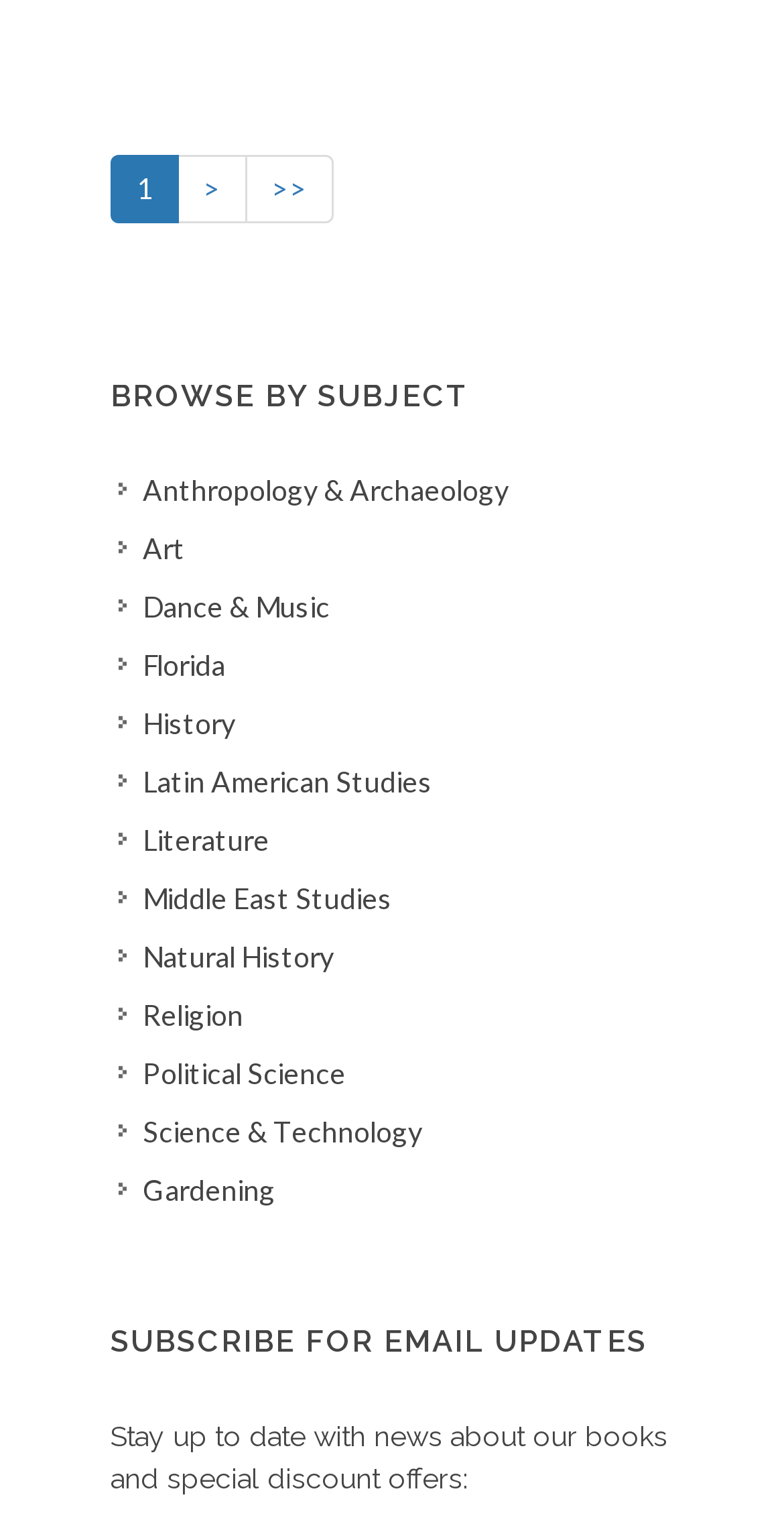Could you highlight the region that needs to be clicked to execute the instruction: "Subscribe for email updates"?

[0.141, 0.864, 0.859, 0.894]